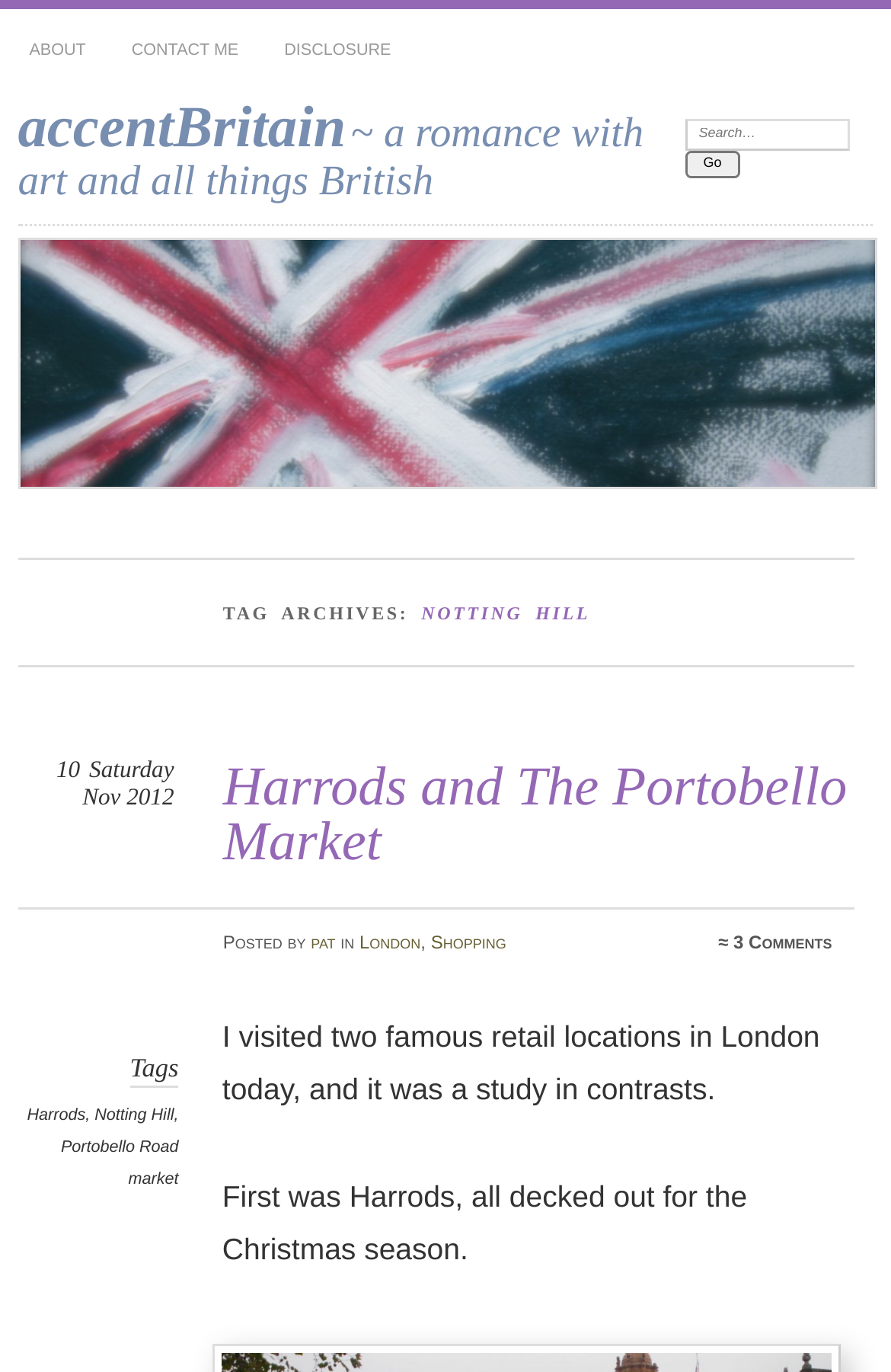Determine the bounding box coordinates of the clickable element necessary to fulfill the instruction: "Click on the link to view all posts tagged with Notting Hill". Provide the coordinates as four float numbers within the 0 to 1 range, i.e., [left, top, right, bottom].

[0.106, 0.805, 0.195, 0.82]